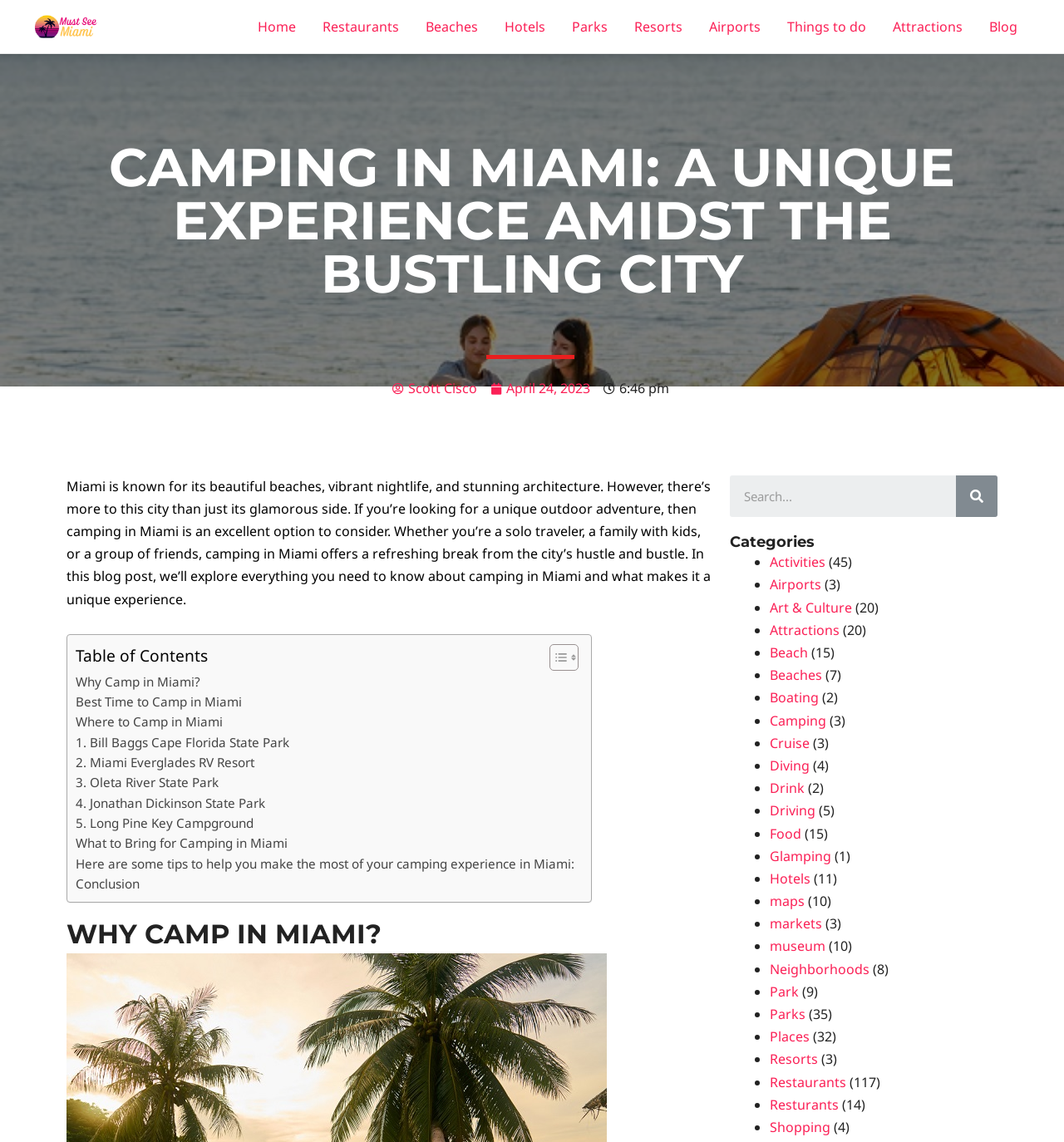Please provide a one-word or short phrase answer to the question:
What is the main topic of this webpage?

Camping in Miami